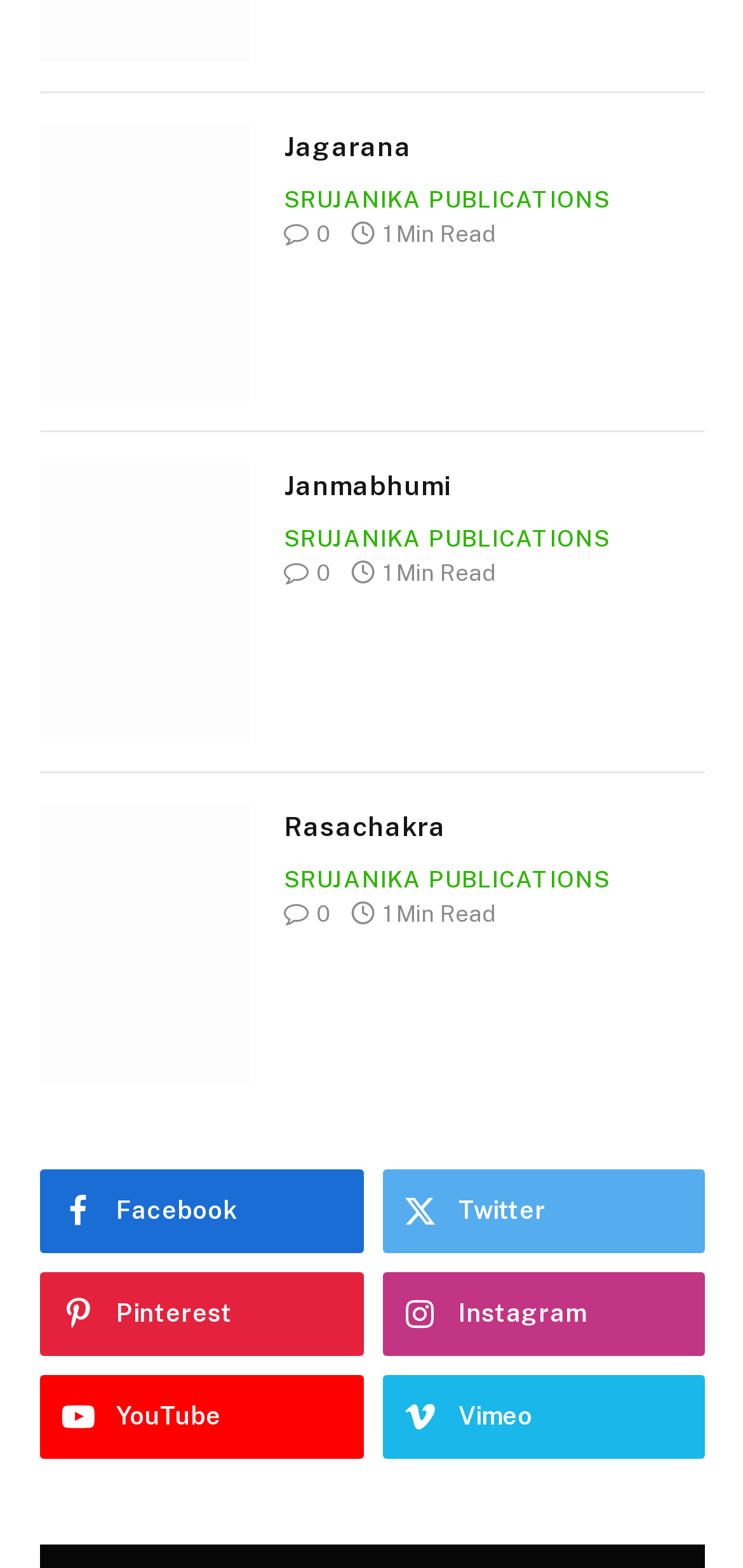Locate the bounding box coordinates of the UI element described by: "Srujanika Publications". The bounding box coordinates should consist of four float numbers between 0 and 1, i.e., [left, top, right, bottom].

[0.382, 0.333, 0.821, 0.355]